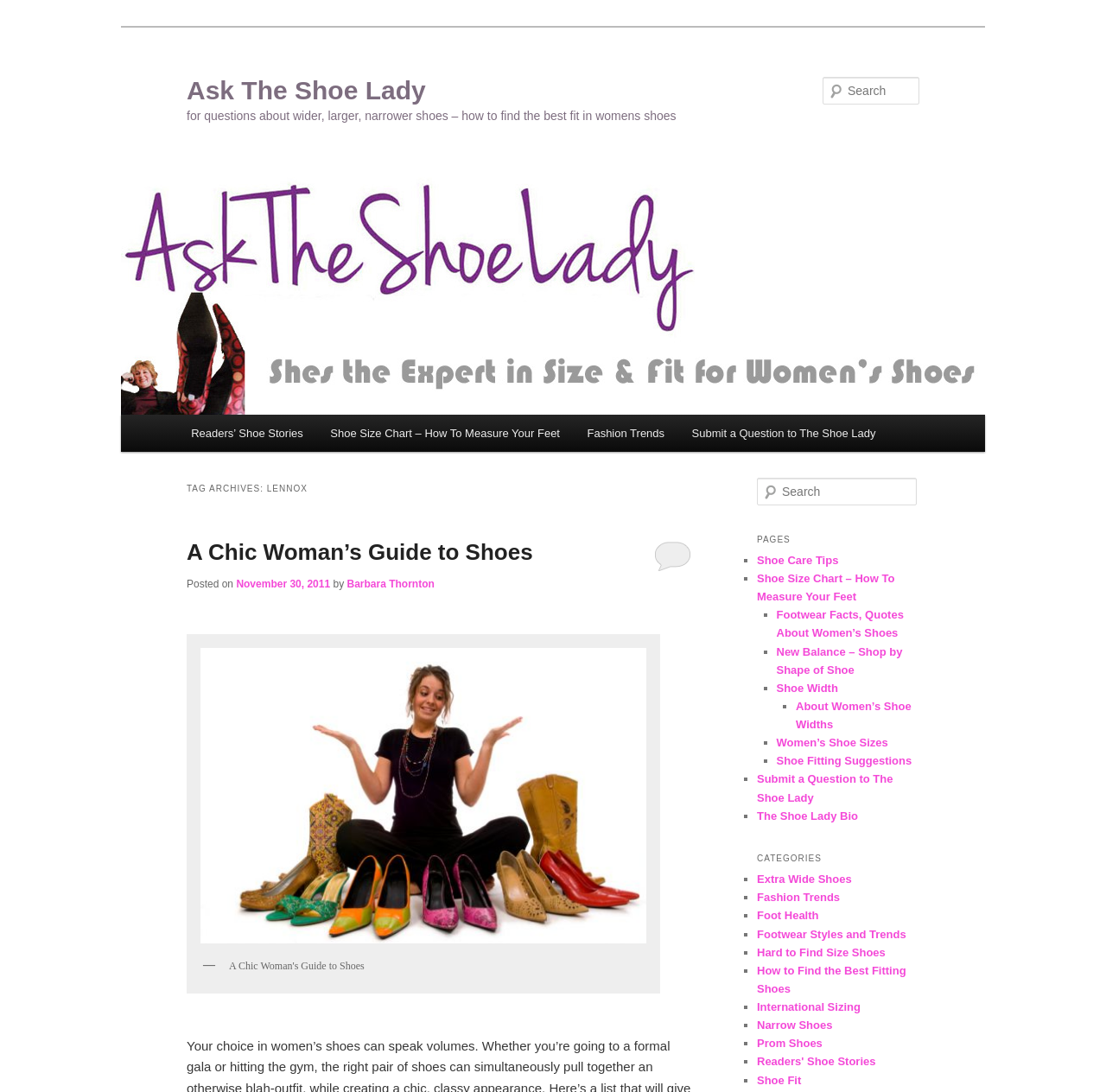Please study the image and answer the question comprehensively:
Who is the author of the article 'A Chic Woman’s Guide to Shoes'?

The author of the article 'A Chic Woman’s Guide to Shoes' is Barbara Thornton, as indicated by the link 'by Barbara Thornton' below the article title.